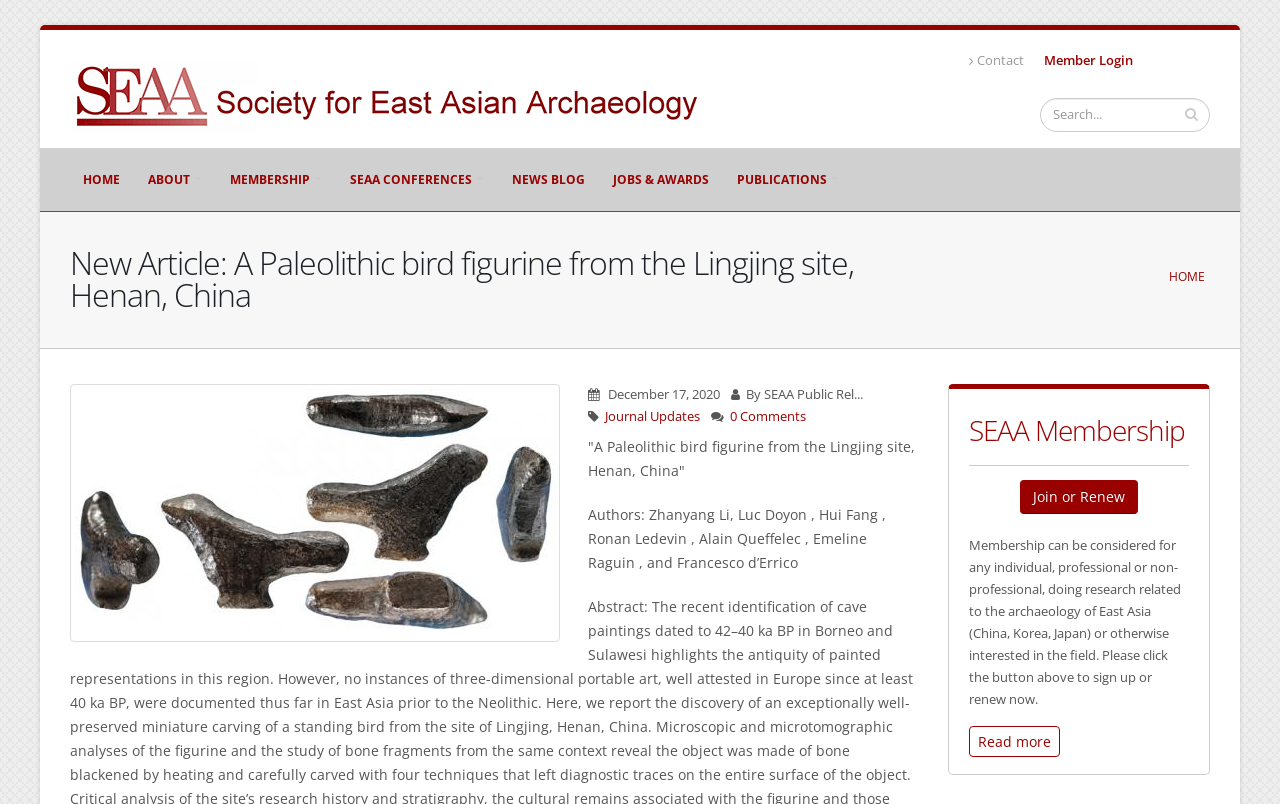What is the date of the article?
Refer to the image and provide a one-word or short phrase answer.

December 17, 2020